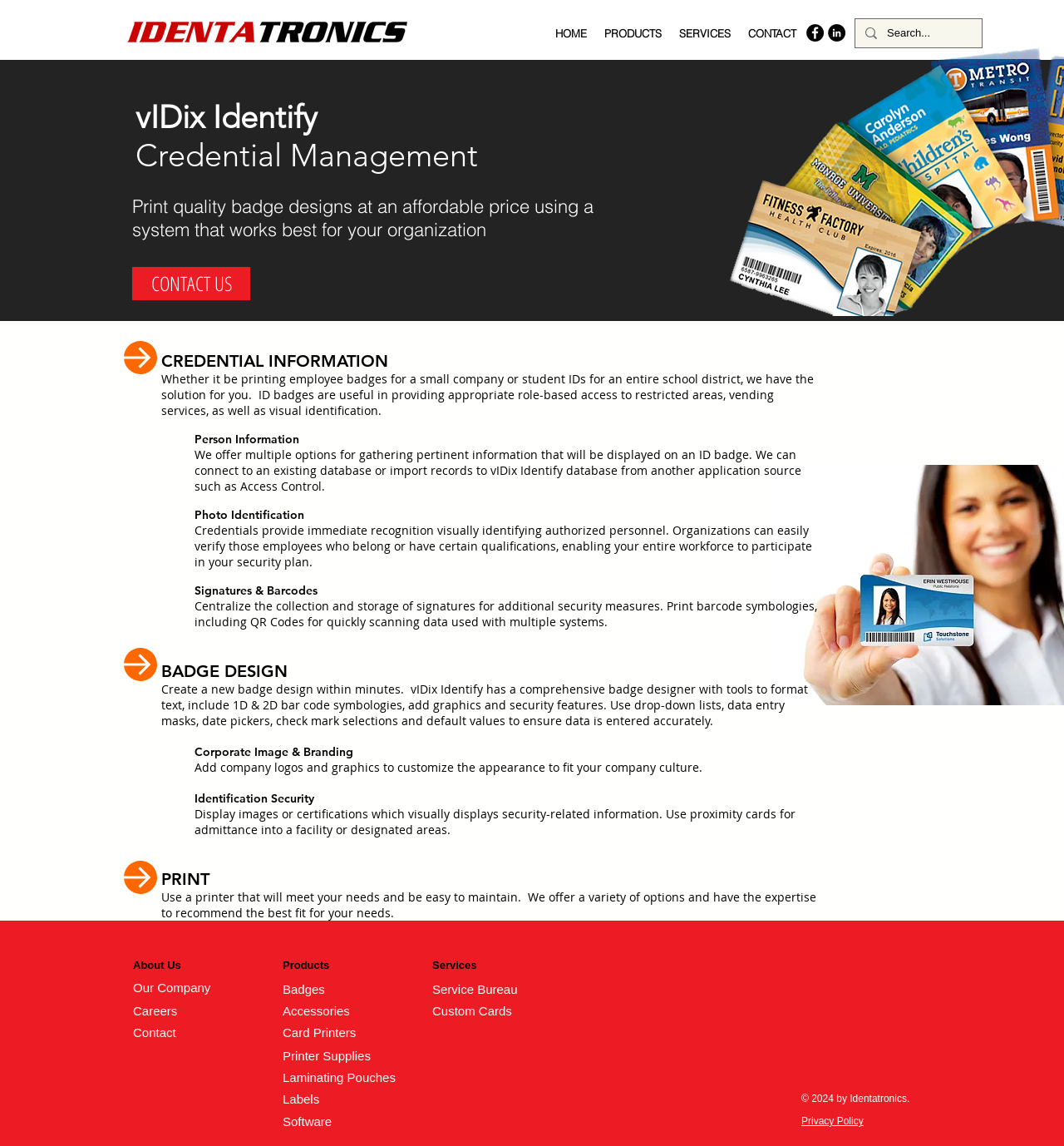What is the company name?
Based on the content of the image, thoroughly explain and answer the question.

The company name can be found in the top-left corner of the webpage, where the logo 'Identatronics - transparent.png' is located.